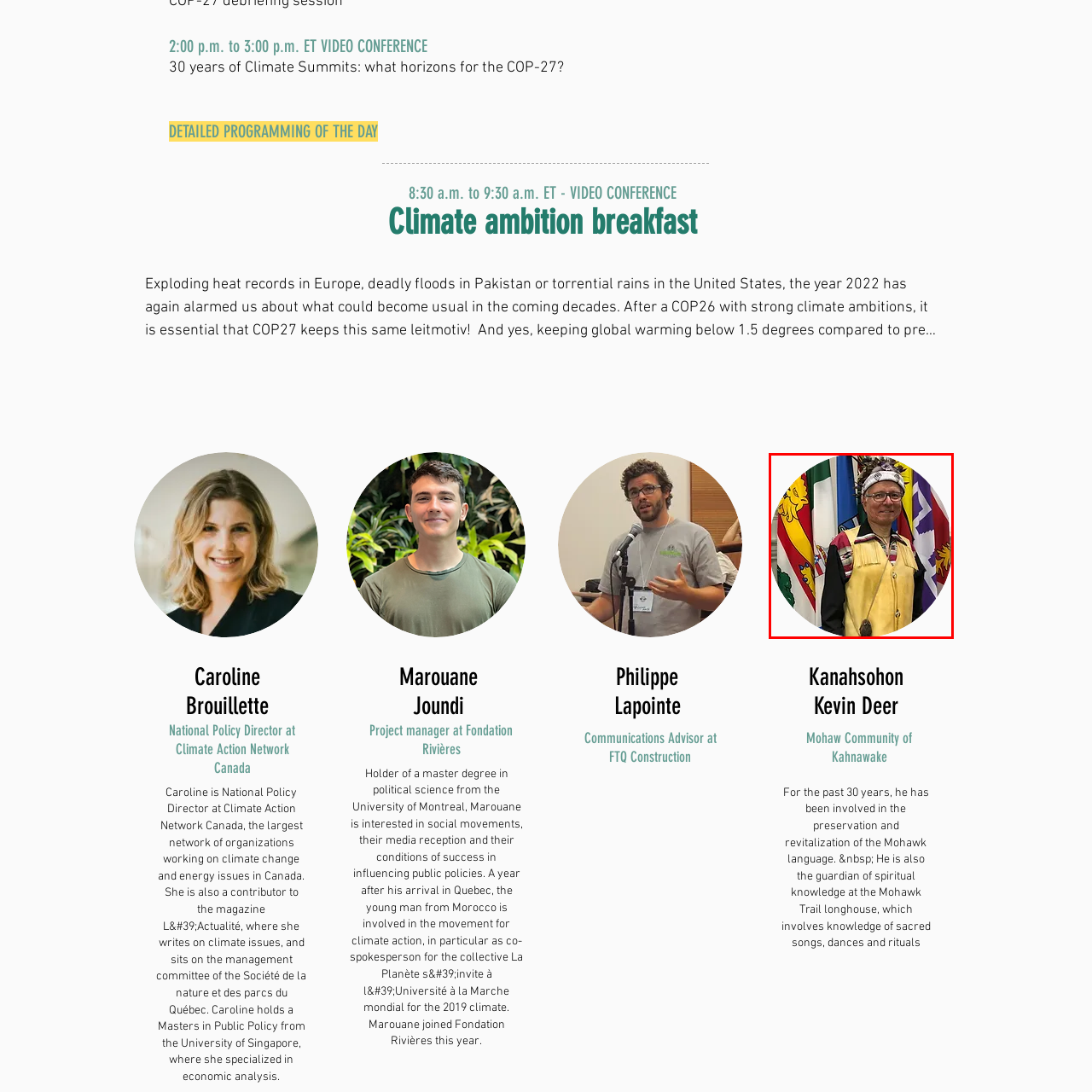Offer a complete and descriptive caption for the image marked by the red box.

The image features Kanahsohon Kevin Deer, who is associated with the Mohawk Community of Kahnawake. He stands proudly in traditional attire that highlights his cultural heritage, featuring a distinctive patterned shirt complemented by a yellow vest. His attire is completed with a ceremonial headdress, symbolizing his role within the community. 

In the background, a collection of flags representing various regions is displayed, underscoring the significance of cultural diversity and representation. Kanahsohon Kevin Deer has dedicated over 30 years to the preservation and revitalization of the Mohawk language, contributing to his community's spiritual knowledge and cultural practices, including sacred songs, dances, and rituals. His presence embodies the commitment to safeguarding Indigenous heritage and promoting cultural awareness.